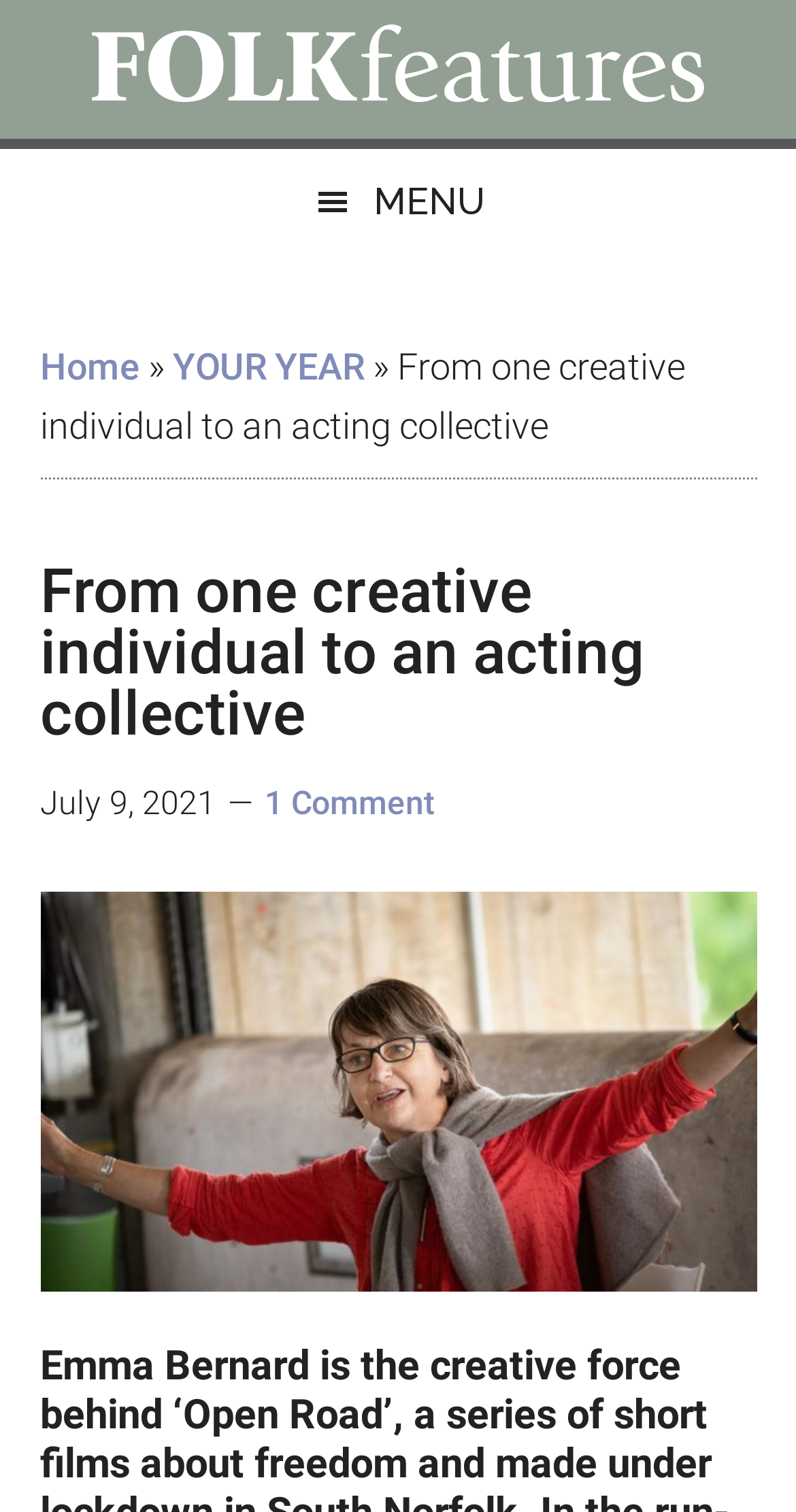Find the bounding box coordinates for the UI element that matches this description: "1 Comment".

[0.332, 0.518, 0.545, 0.543]